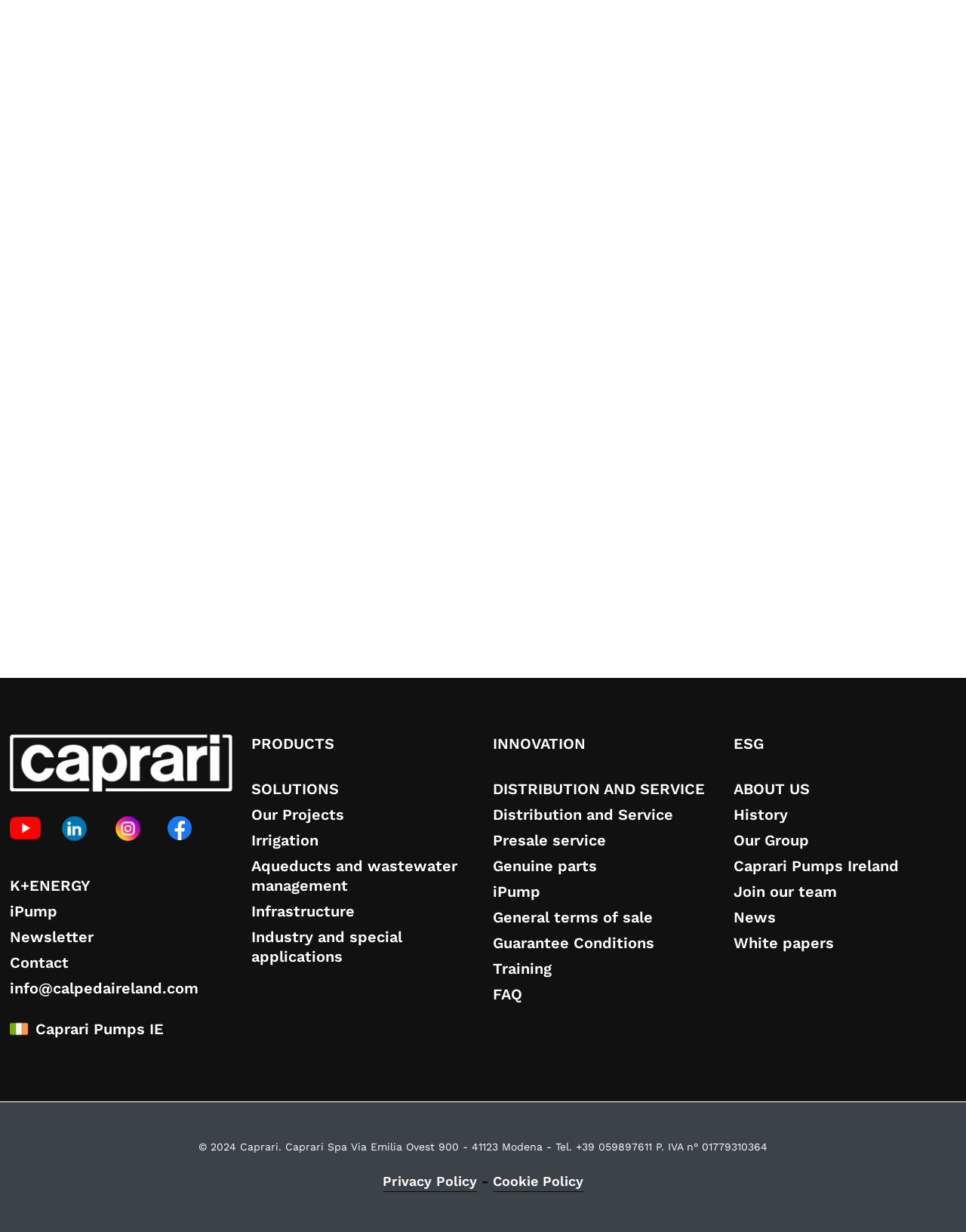Determine the bounding box coordinates for the clickable element to execute this instruction: "View 'Hello world!' post". Provide the coordinates as four float numbers between 0 and 1, i.e., [left, top, right, bottom].

None